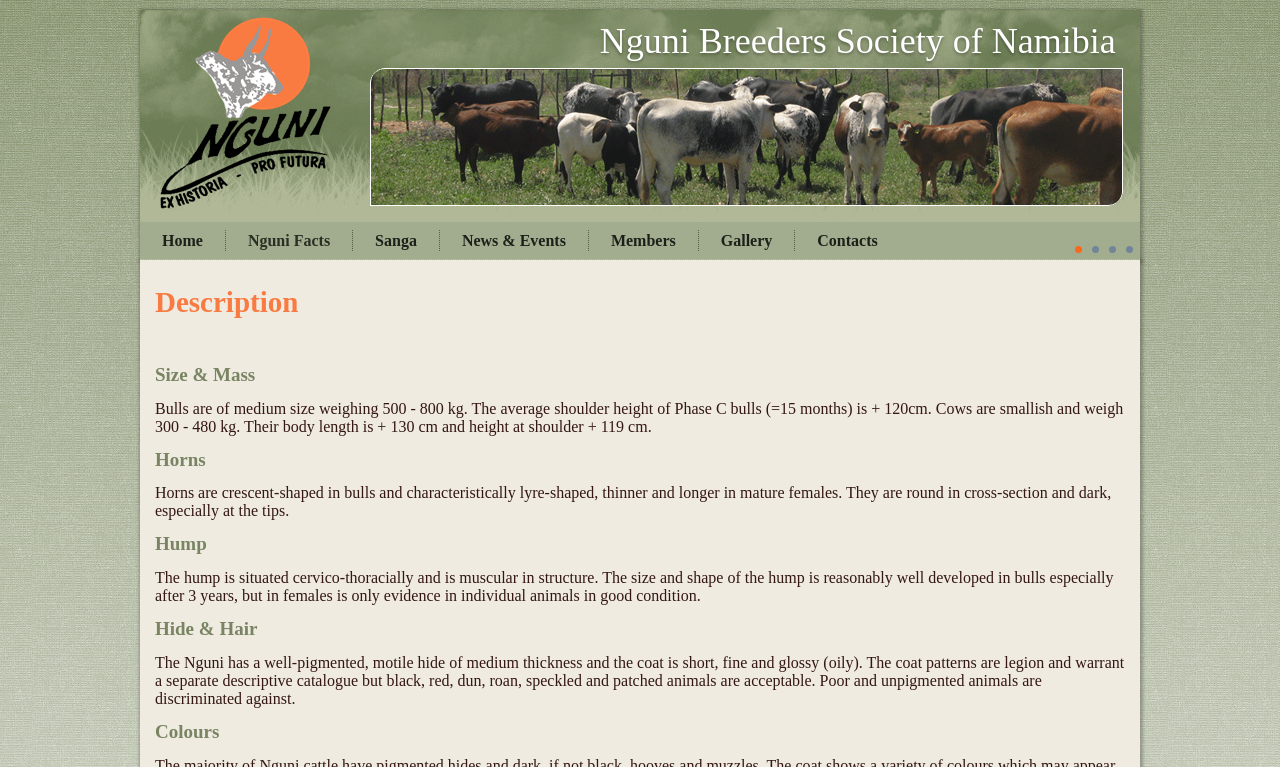Determine the coordinates of the bounding box for the clickable area needed to execute this instruction: "Go to the Home page".

[0.113, 0.289, 0.172, 0.338]